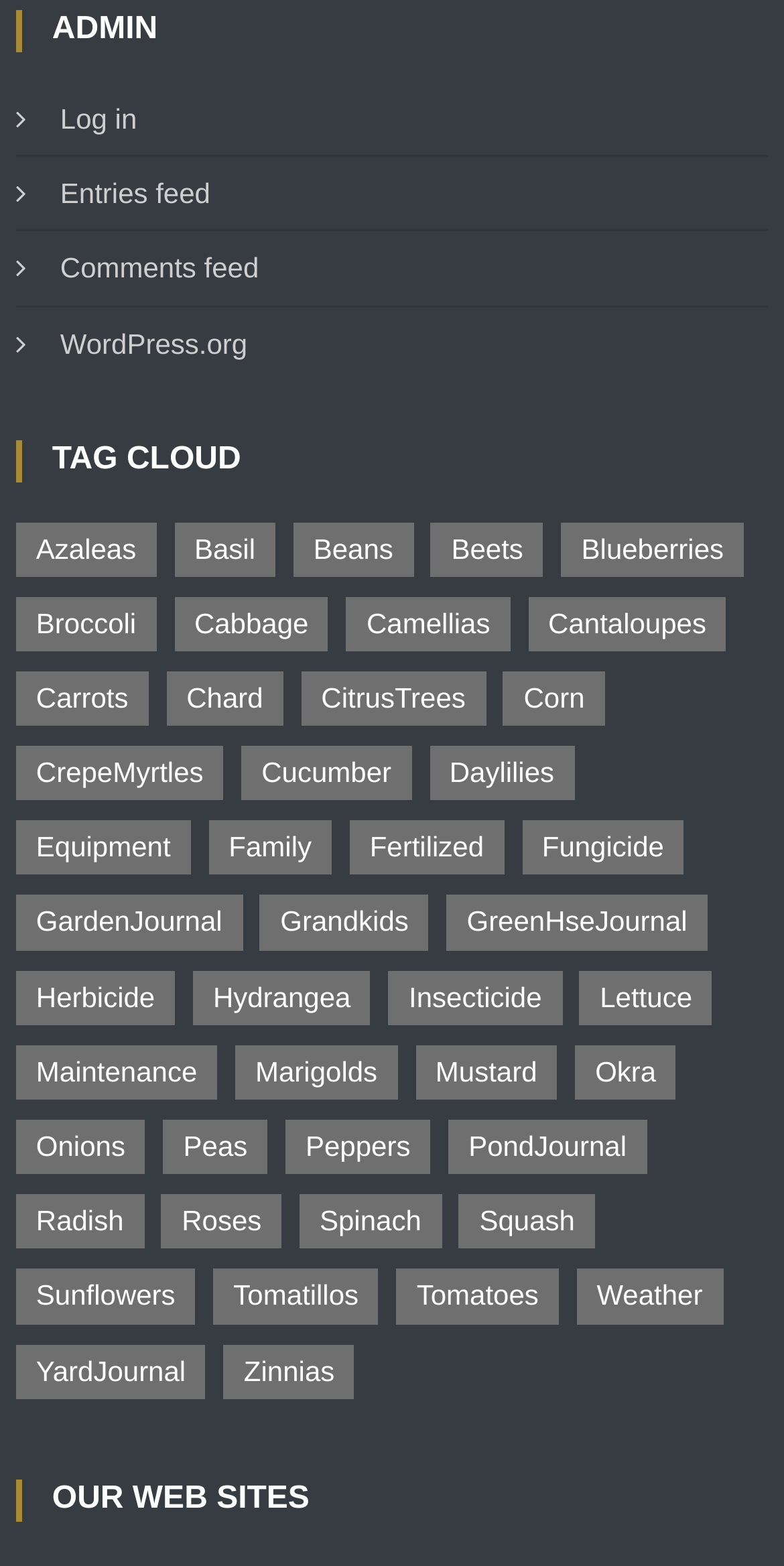How many links are there under the 'OUR WEB SITES' heading?
Refer to the screenshot and answer in one word or phrase.

0